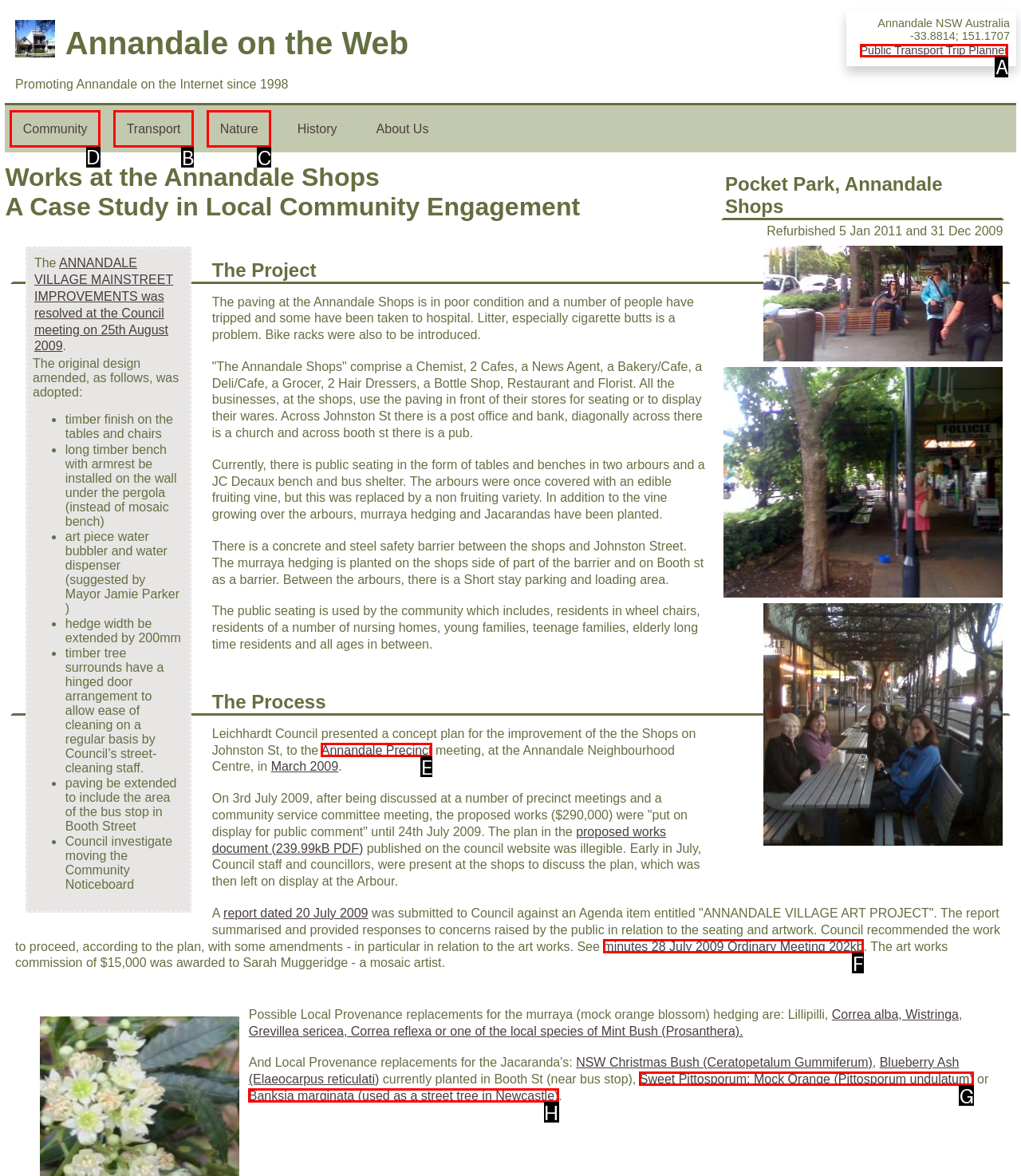Identify which lettered option completes the task: Visit 'Community'. Provide the letter of the correct choice.

D